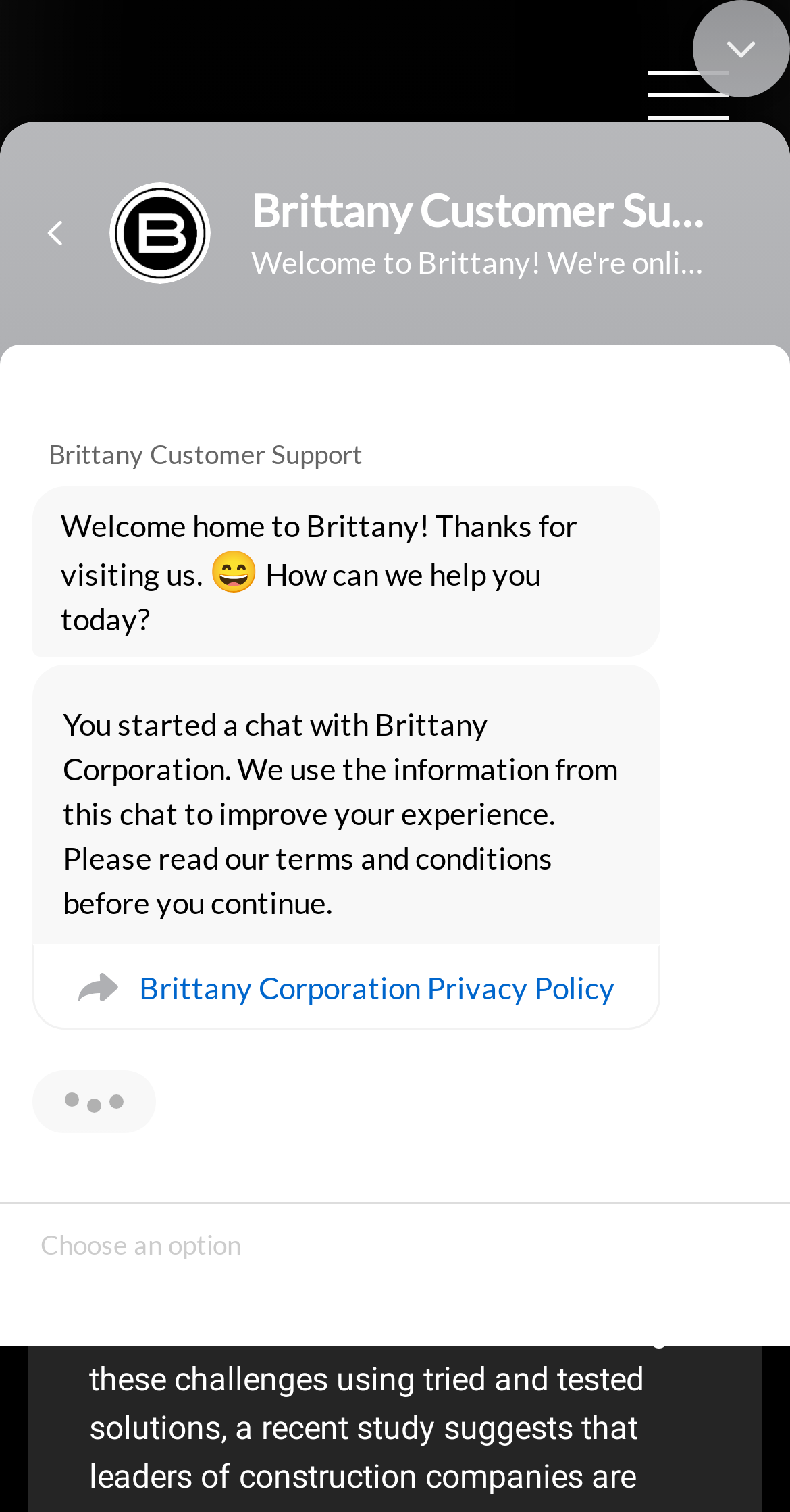Generate the title text from the webpage.

Build Better, Safer With Technology: Using Tech in Construction